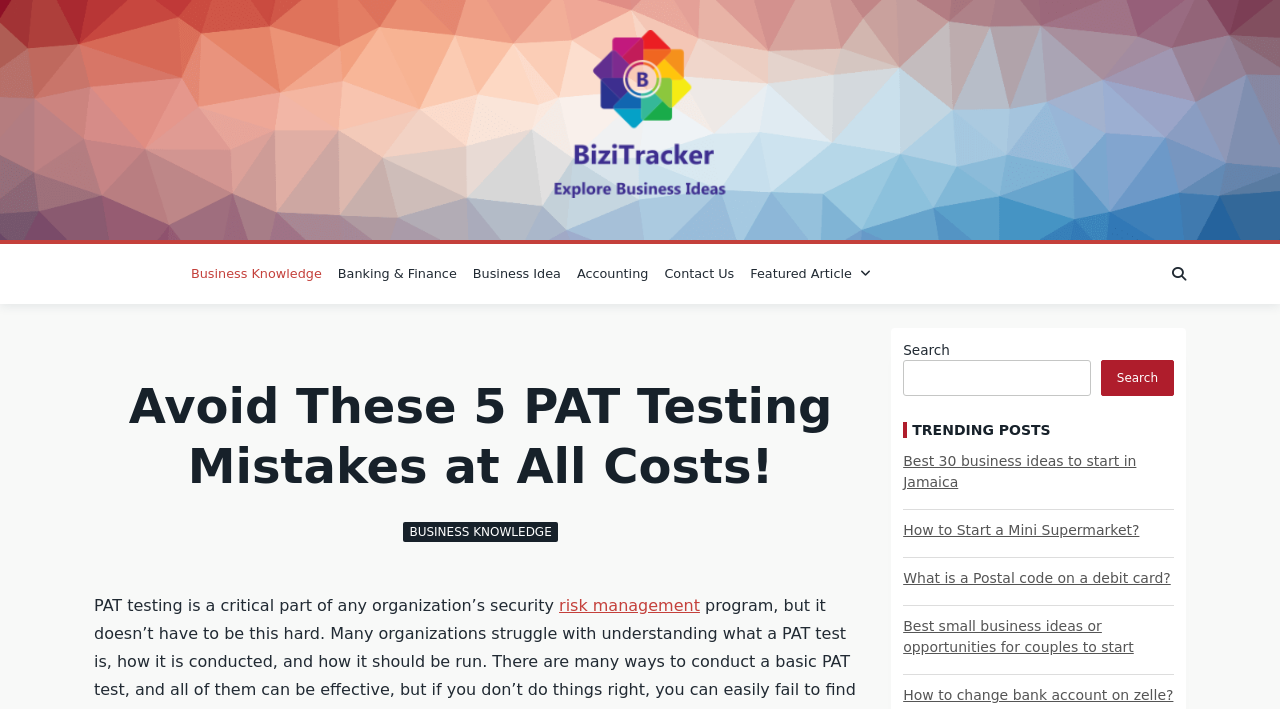How many links are in the top navigation menu?
Please give a detailed and elaborate explanation in response to the question.

The top navigation menu contains links 'Business Knowledge', 'Banking & Finance', 'Business Idea', 'Accounting', 'Contact Us', and 'Featured Article', which can be found by examining the links with bounding box coordinates [0.143, 0.365, 0.258, 0.408], [0.258, 0.365, 0.363, 0.408], [0.363, 0.365, 0.444, 0.408], [0.444, 0.365, 0.513, 0.408], [0.513, 0.365, 0.58, 0.408], and [0.58, 0.365, 0.686, 0.408] respectively.